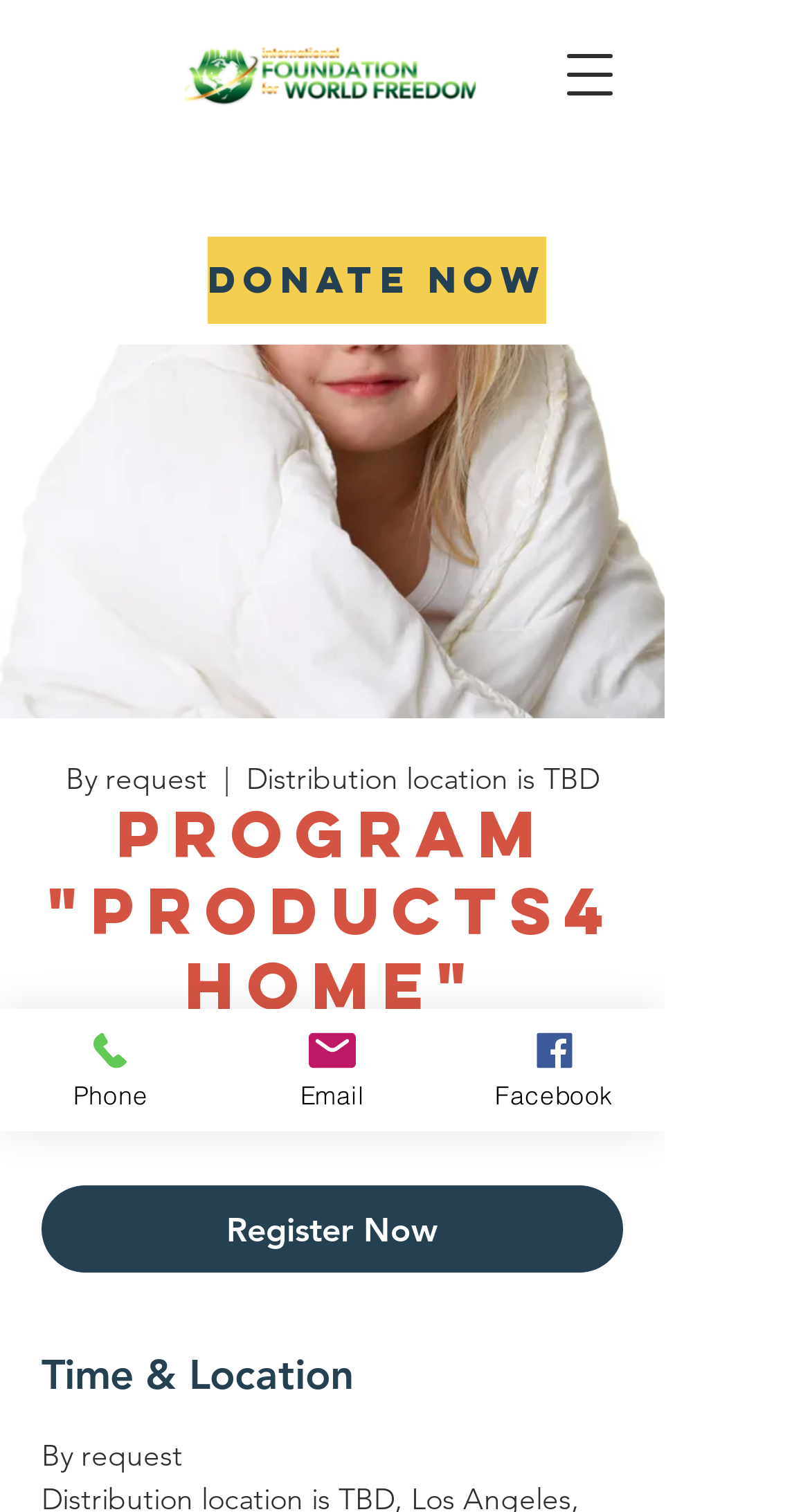What is the purpose of the program?
Give a one-word or short-phrase answer derived from the screenshot.

For refugees, immigrants, and their families